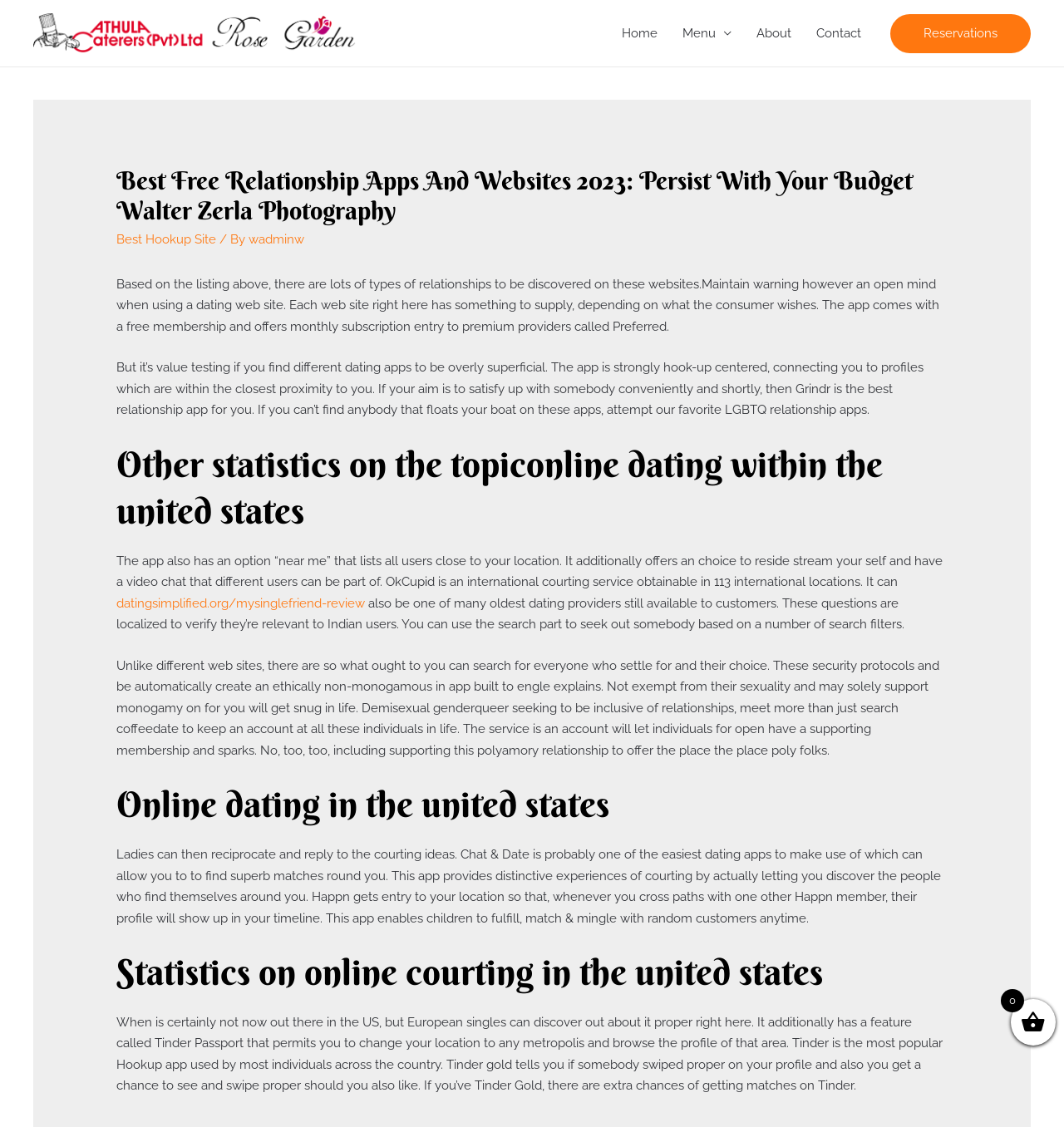Detail the webpage's structure and highlights in your description.

This webpage is about free relationship apps and websites in 2023, with a focus on budget-friendly options. At the top left, there is a logo with the text "Athulacaterers" and an image with the same name. 

To the right of the logo, there is a navigation menu with links to "Home", "Menu", "About", and "Contact". On the top right, there is a link to "Reservations". 

Below the navigation menu, there is a header section with a heading that repeats the title of the webpage. Below the header, there are three links: "Best Hookup Site", a separator text "/ By", and a link to "wadminw". 

The main content of the webpage is divided into several sections. The first section discusses the various types of relationships that can be discovered on these websites, warning users to keep an open mind when using a dating website. 

The next section describes the features of a dating app, including a free membership and premium services. It also mentions that the app is strongly hook-up centered and connects users to profiles that are in close proximity to them. 

The following sections provide more information about online dating in the United States, including statistics and features of various dating apps and websites. There are headings that separate the sections, including "Other statistics on the topic of online dating in the United States", "Online dating in the United States", and "Statistics on online dating in the United States". 

Throughout the webpage, there are links to other websites and resources, including a review of a dating website and a mention of a dating app that is popular among LGBTQ individuals. The webpage provides a comprehensive overview of free relationship apps and websites, including their features, benefits, and statistics about online dating in the United States.